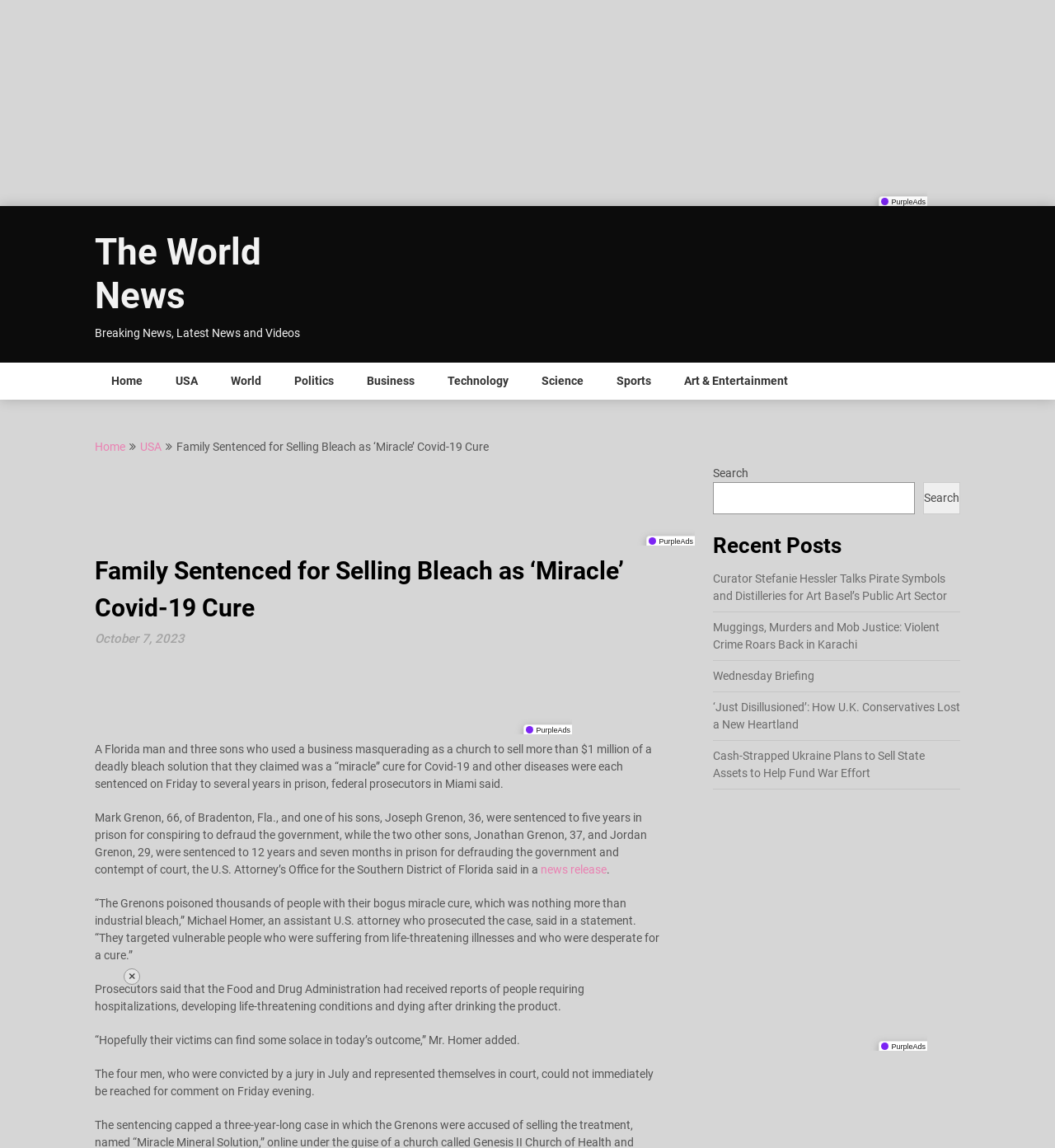Pinpoint the bounding box coordinates of the clickable area needed to execute the instruction: "Read the news release". The coordinates should be specified as four float numbers between 0 and 1, i.e., [left, top, right, bottom].

[0.512, 0.502, 0.575, 0.513]